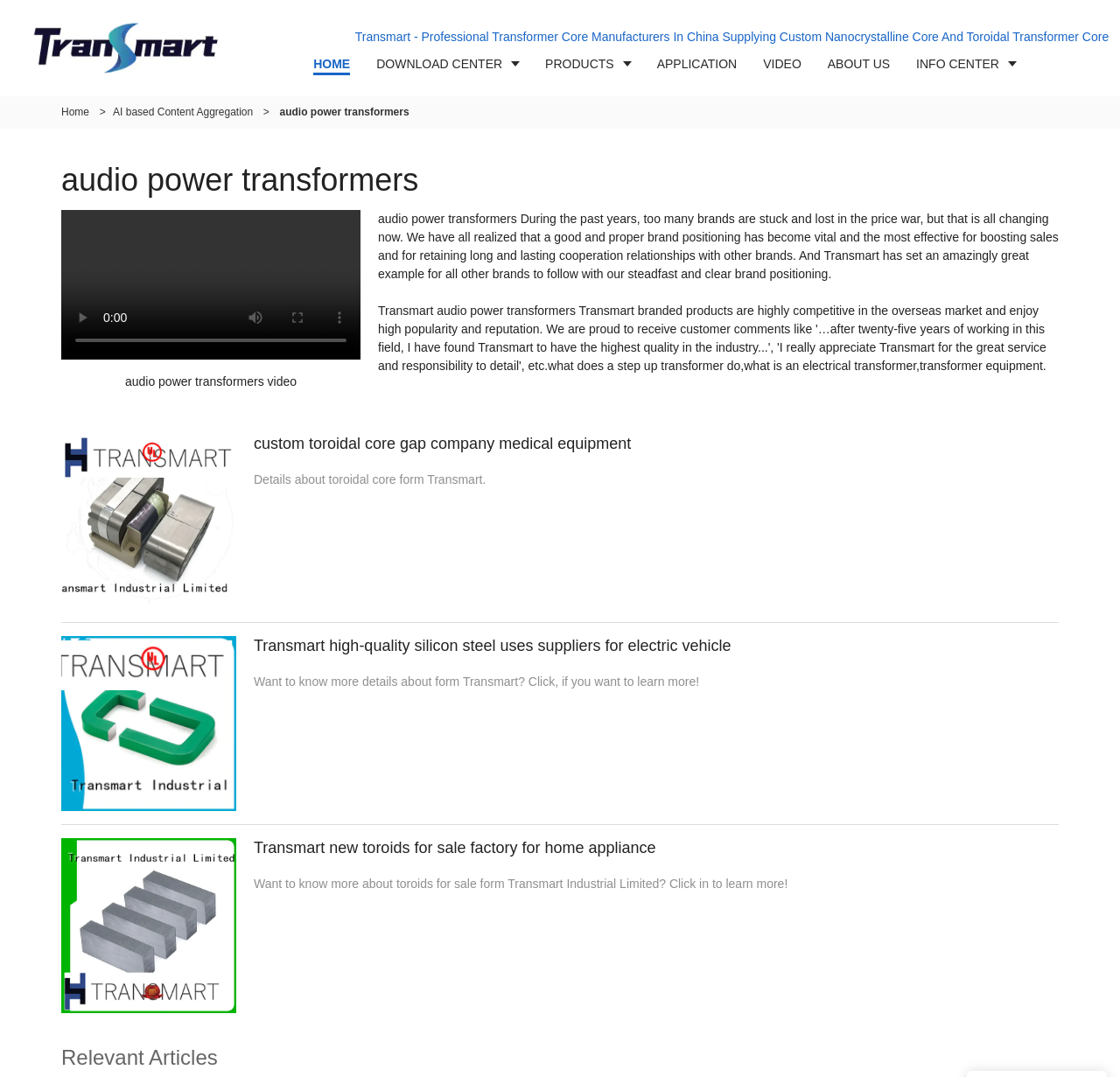Please determine the bounding box coordinates of the element's region to click for the following instruction: "Click the play button".

[0.055, 0.275, 0.092, 0.314]